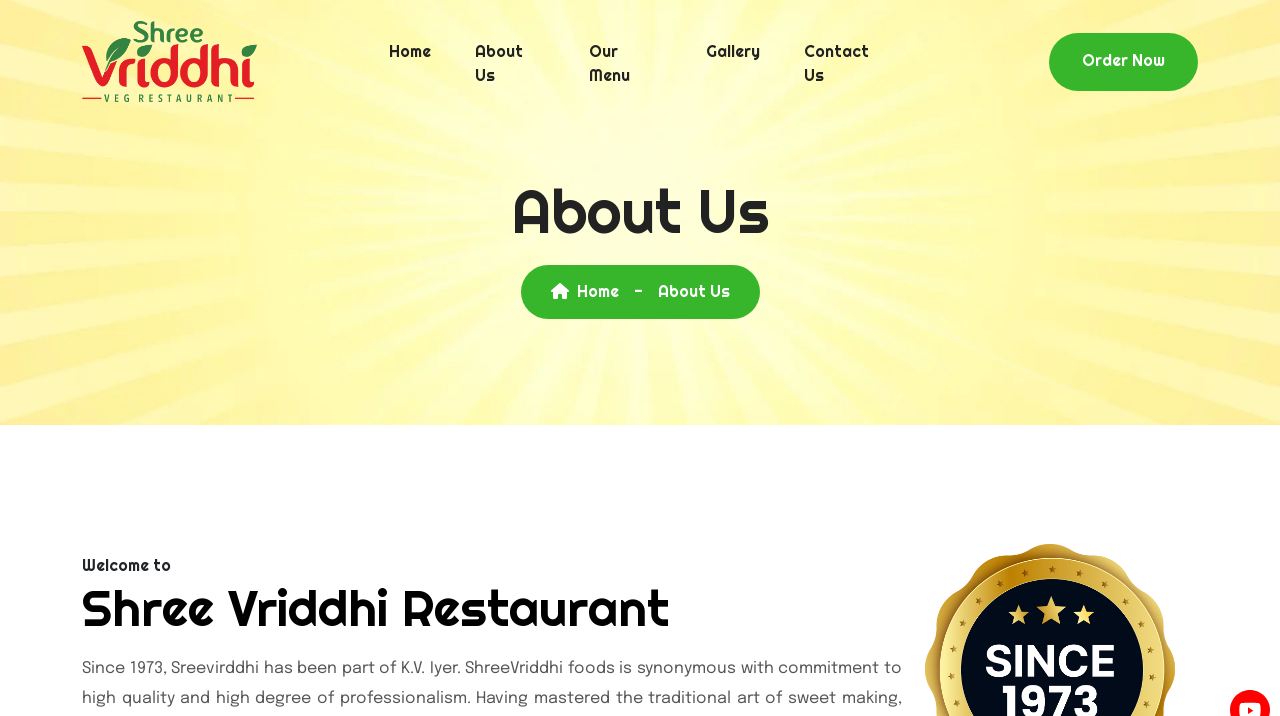What is the call-to-action button on the top right?
Look at the screenshot and respond with a single word or phrase.

Order Now